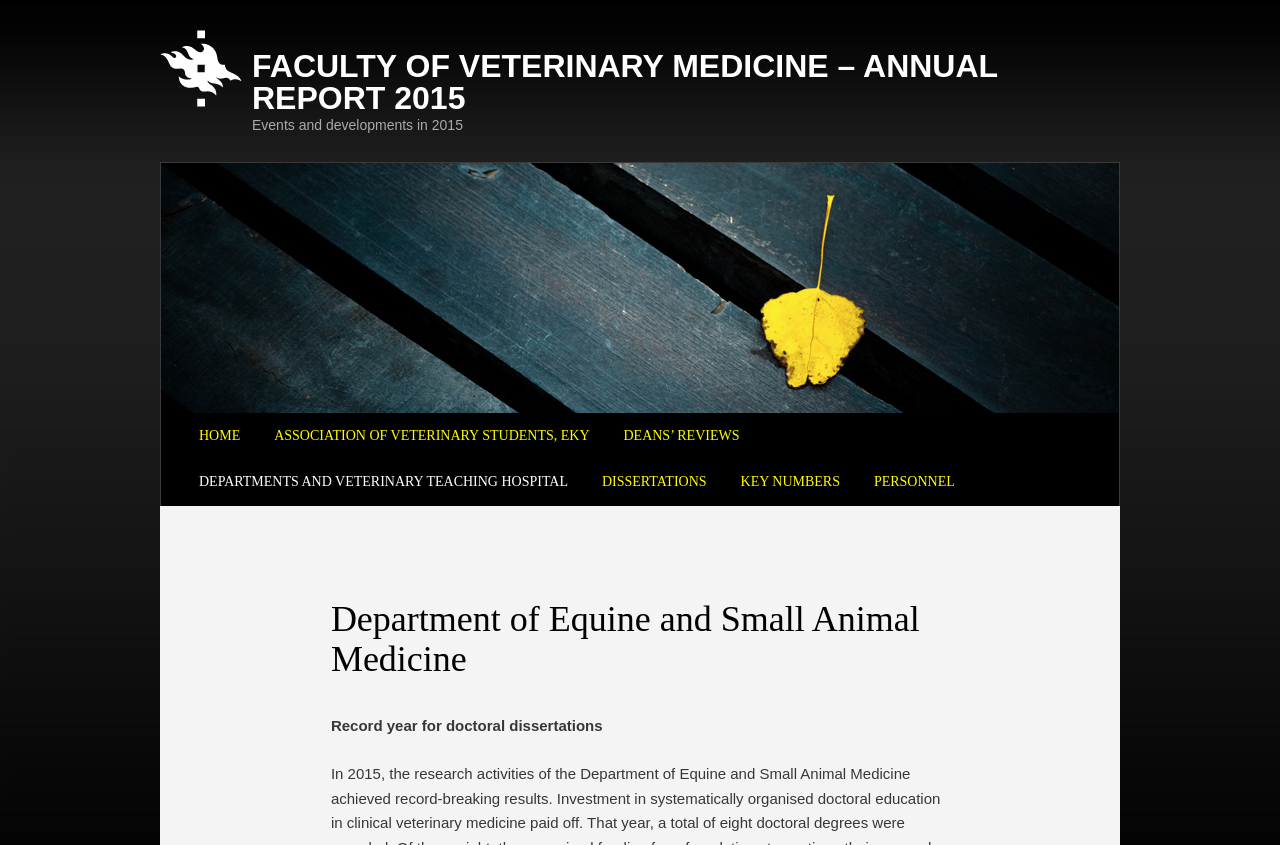Please give a succinct answer using a single word or phrase:
What is the department mentioned in the webpage?

Department of Equine and Small Animal Medicine